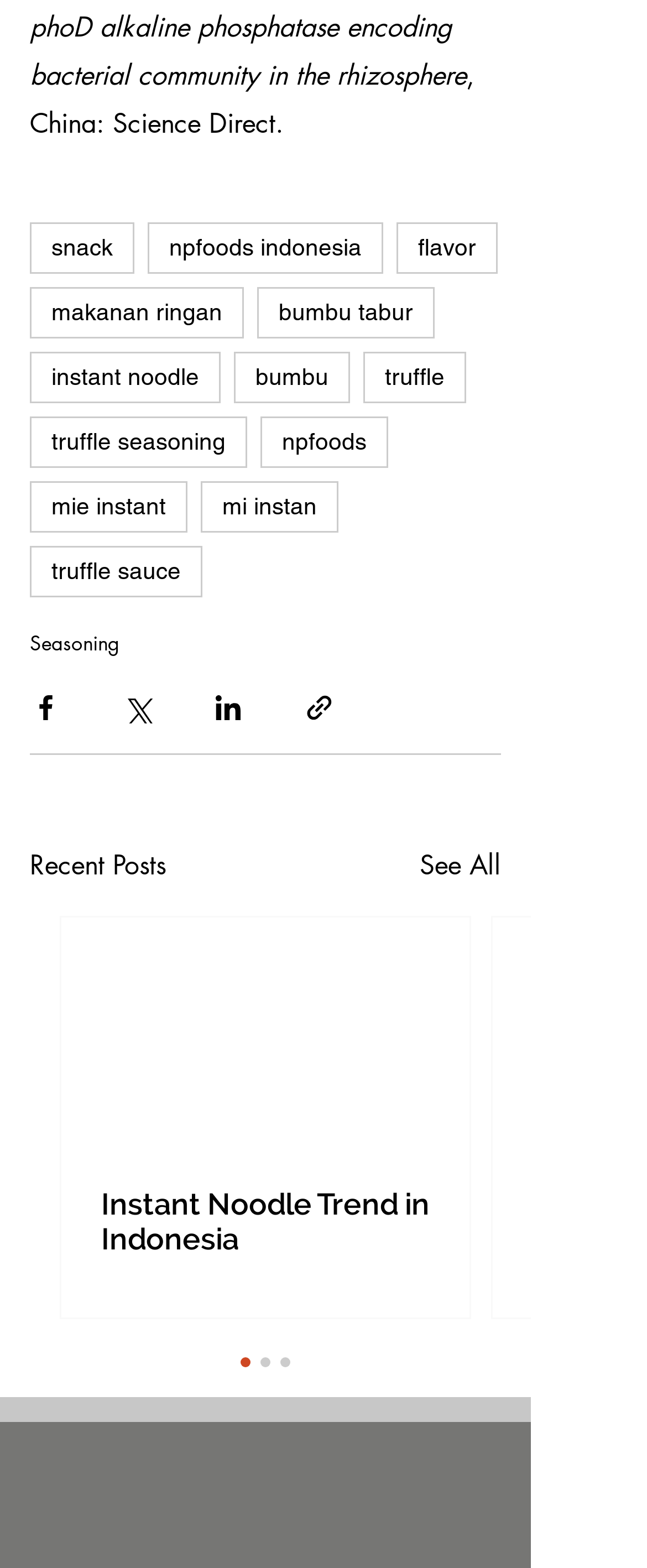What type of products are mentioned in the navigation?
Give a single word or phrase answer based on the content of the image.

Food products